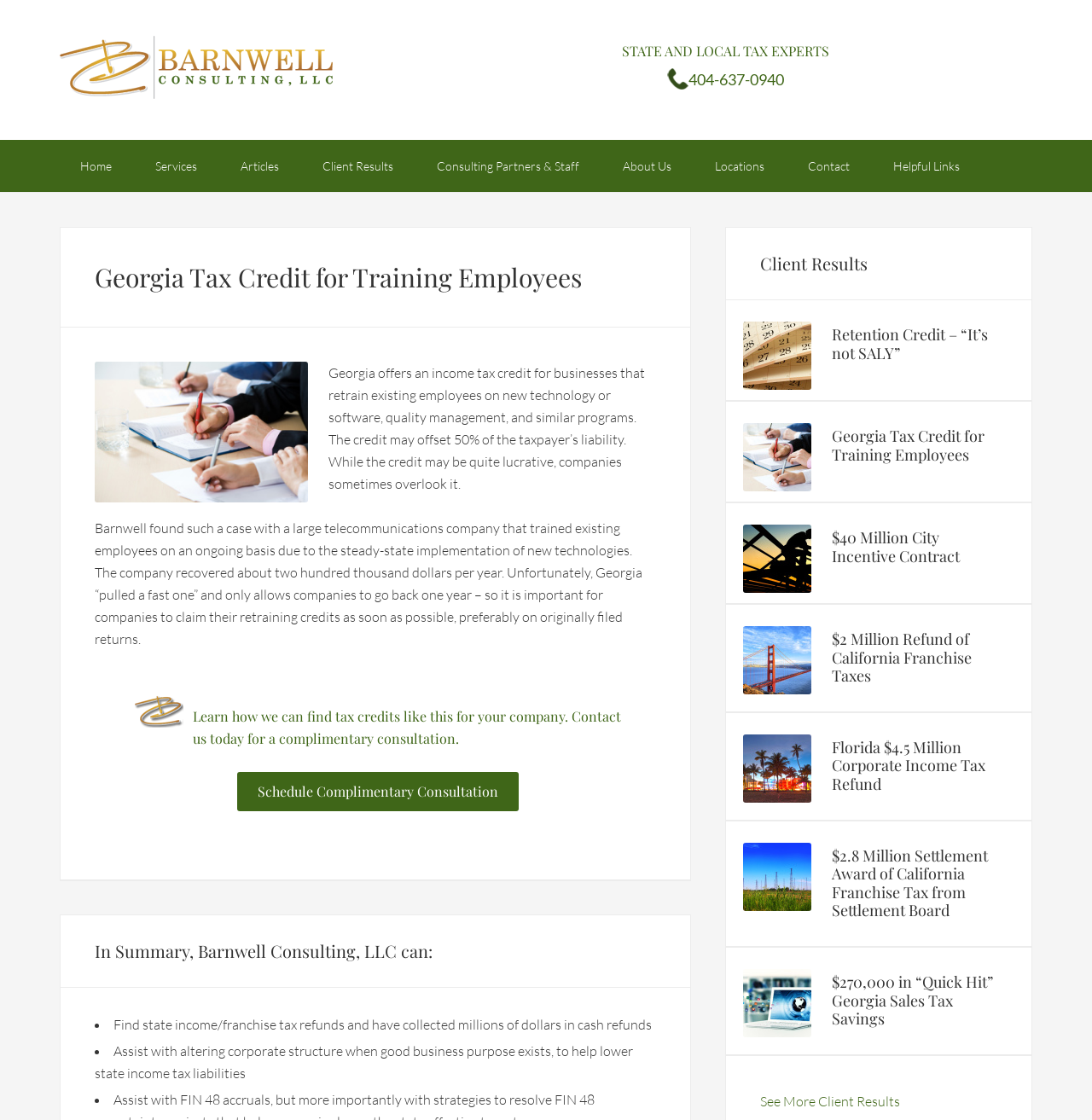What is the purpose of the Georgia Tax Credit for Training Employees?
Please utilize the information in the image to give a detailed response to the question.

The answer can be found in the article section of the webpage, where it is mentioned that 'The credit may offset 50% of the taxpayer’s liability'.